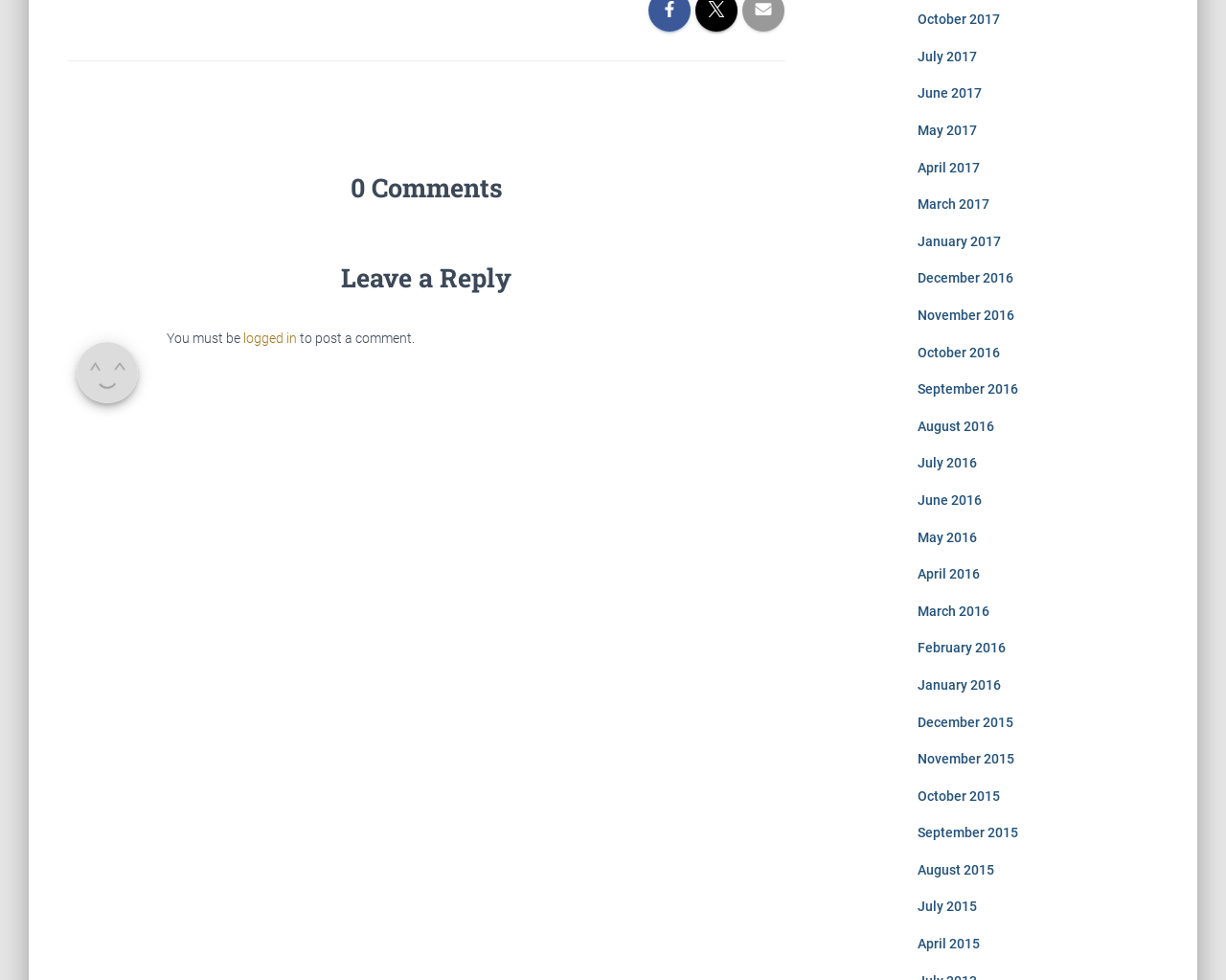Identify the bounding box coordinates for the UI element described by the following text: "September 2016". Provide the coordinates as four float numbers between 0 and 1, in the format [left, top, right, bottom].

[0.748, 0.389, 0.83, 0.405]